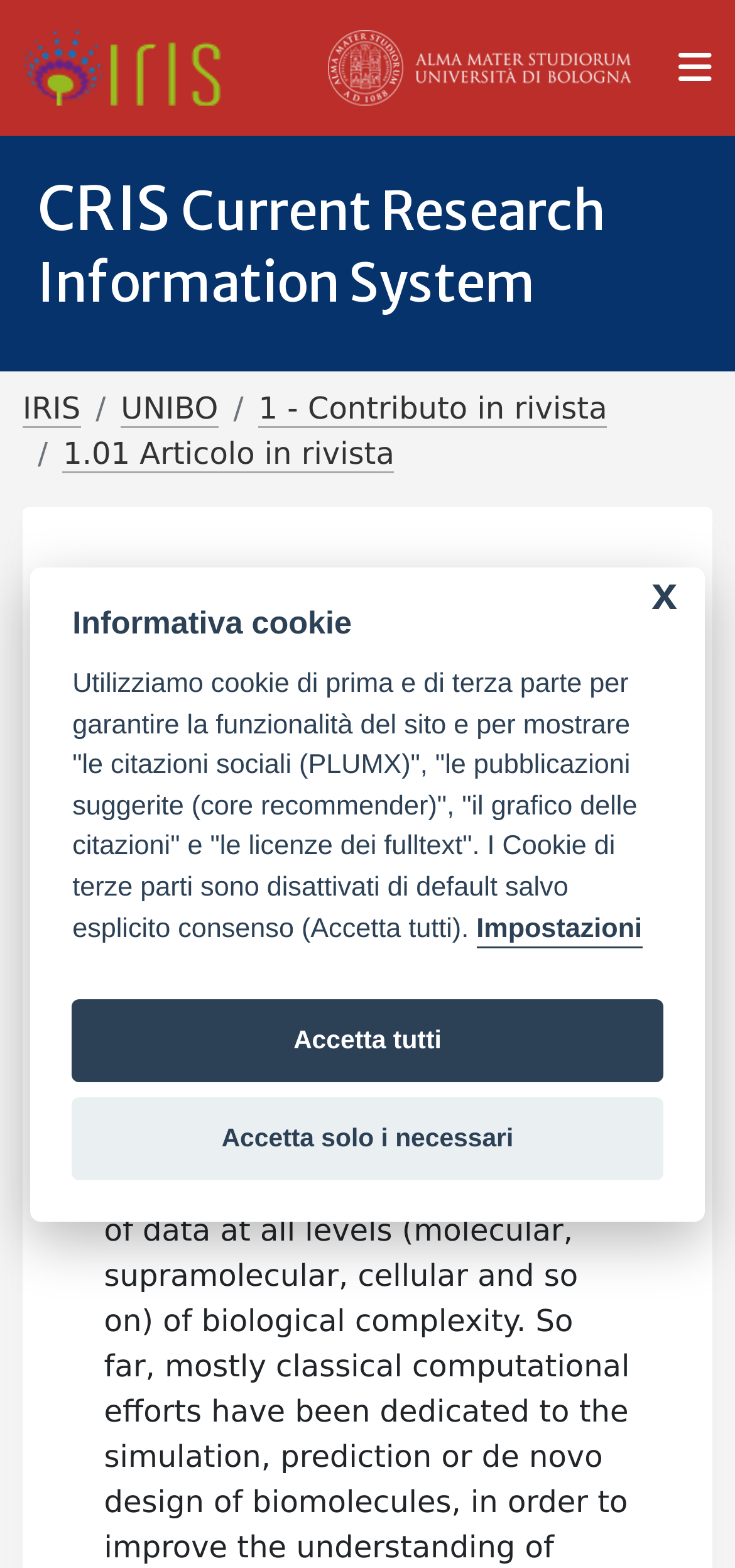Please provide a brief answer to the question using only one word or phrase: 
What is the name of the research information system?

CRIS